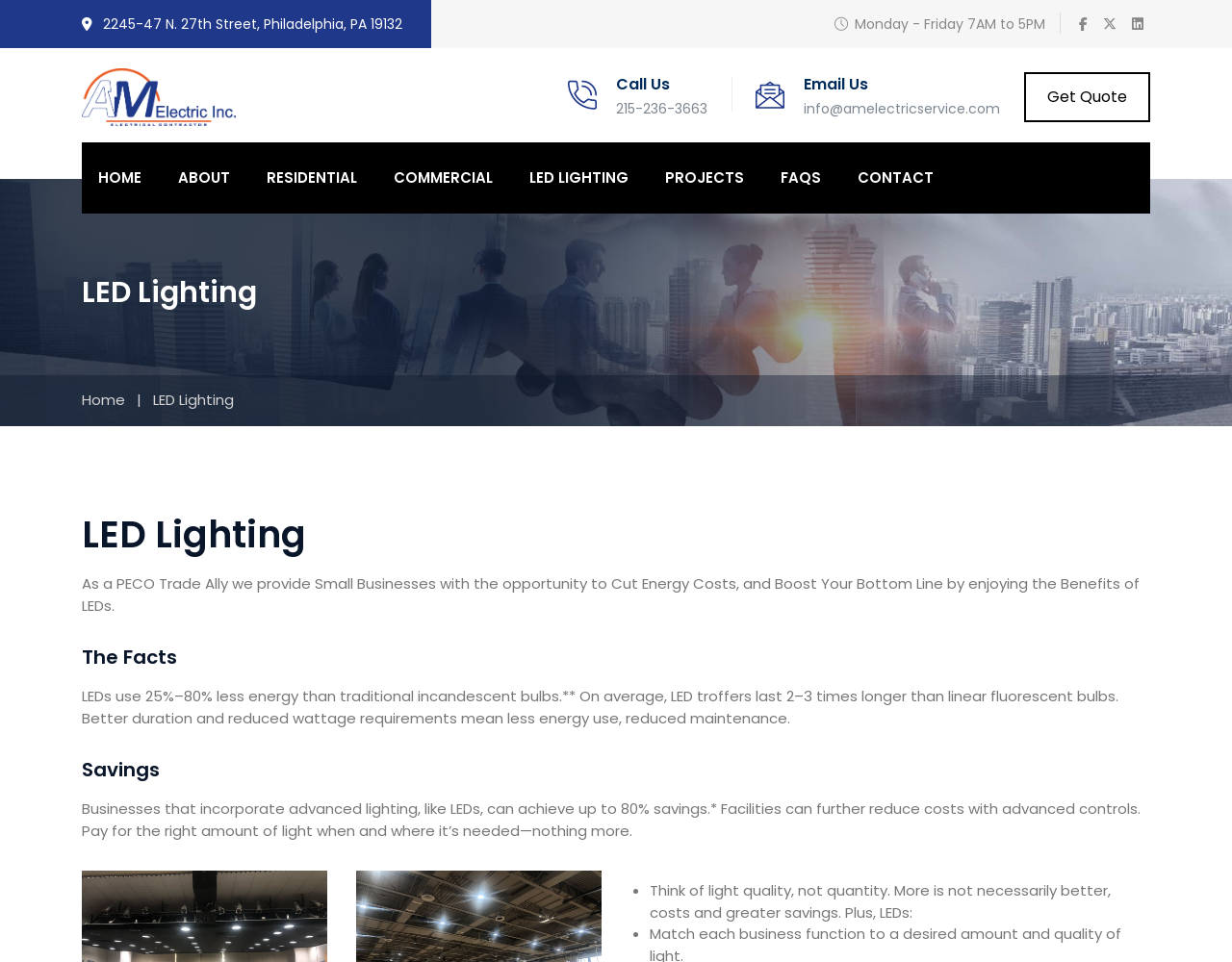Carefully examine the image and provide an in-depth answer to the question: What type of lighting does A.M. Electric Inc. specialize in?

I found the type of lighting by looking at the heading element with the bounding box coordinates [0.066, 0.286, 0.934, 0.322] which contains the text 'LED Lighting'.